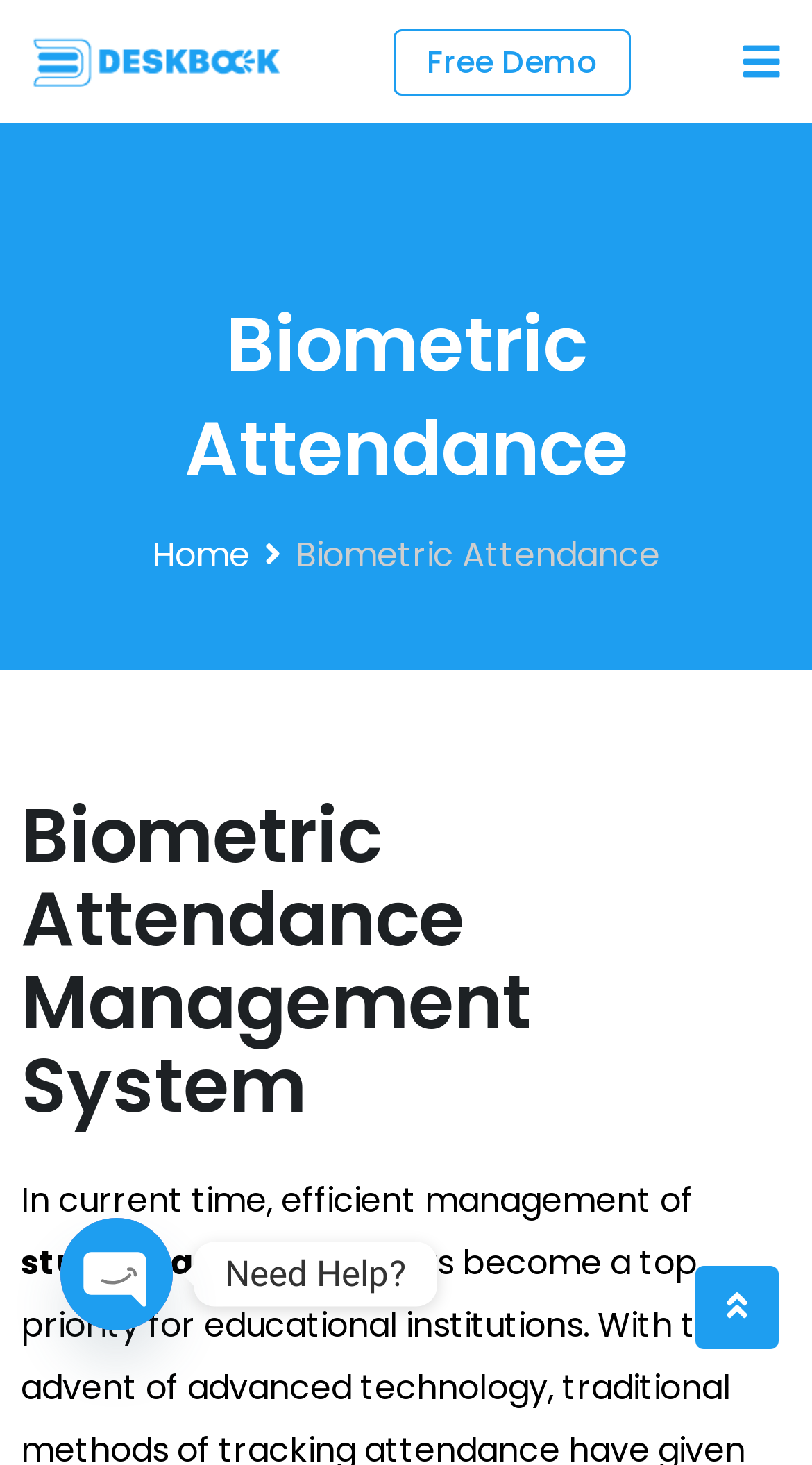How can users get help?
Provide a thorough and detailed answer to the question.

The webpage has a 'Need Help?' section with a button that says 'Open chaty', indicating that users can get help by opening a chat with the website's support team.